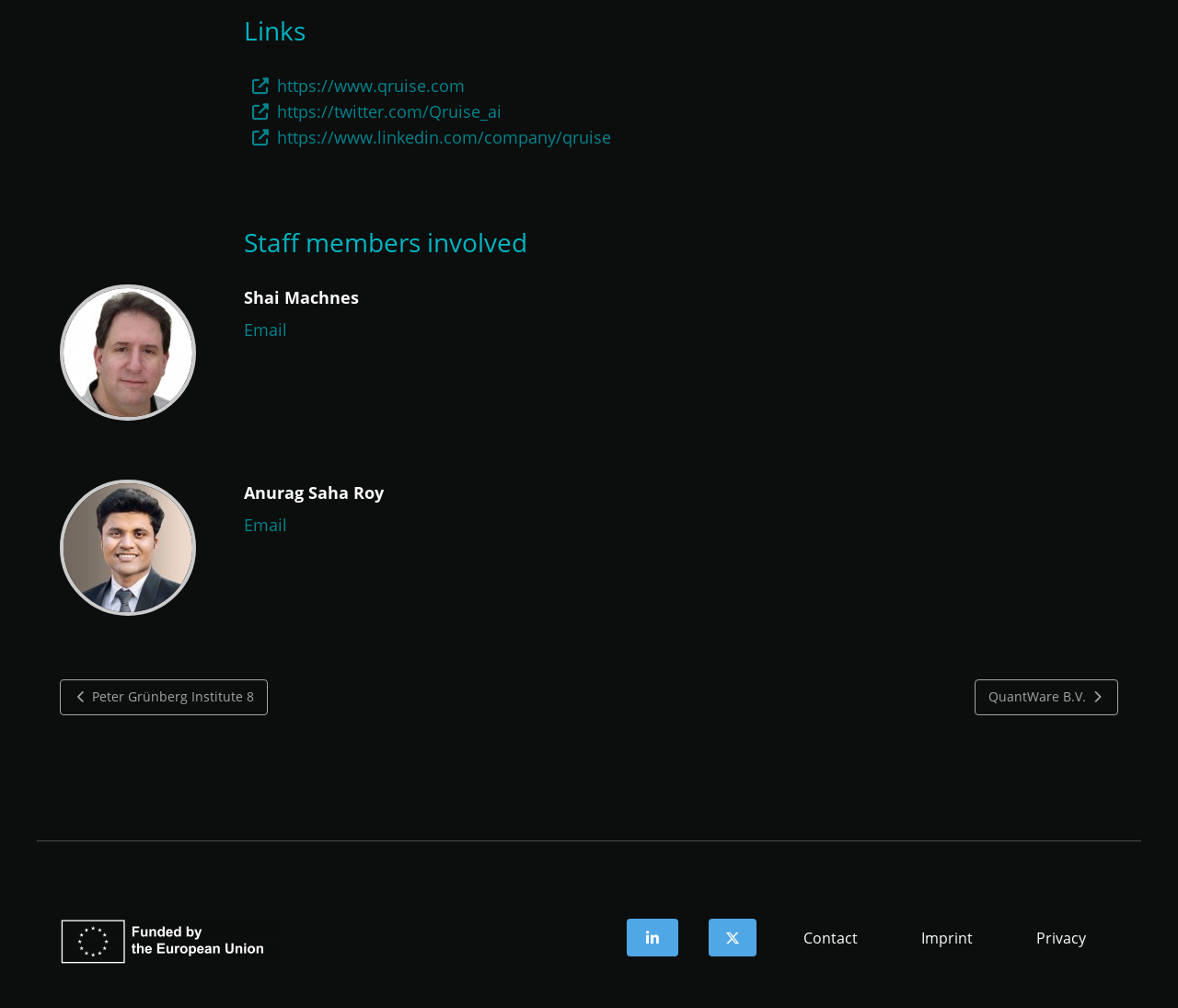Please specify the coordinates of the bounding box for the element that should be clicked to carry out this instruction: "Check Imprint page". The coordinates must be four float numbers between 0 and 1, formatted as [left, top, right, bottom].

[0.768, 0.911, 0.84, 0.949]